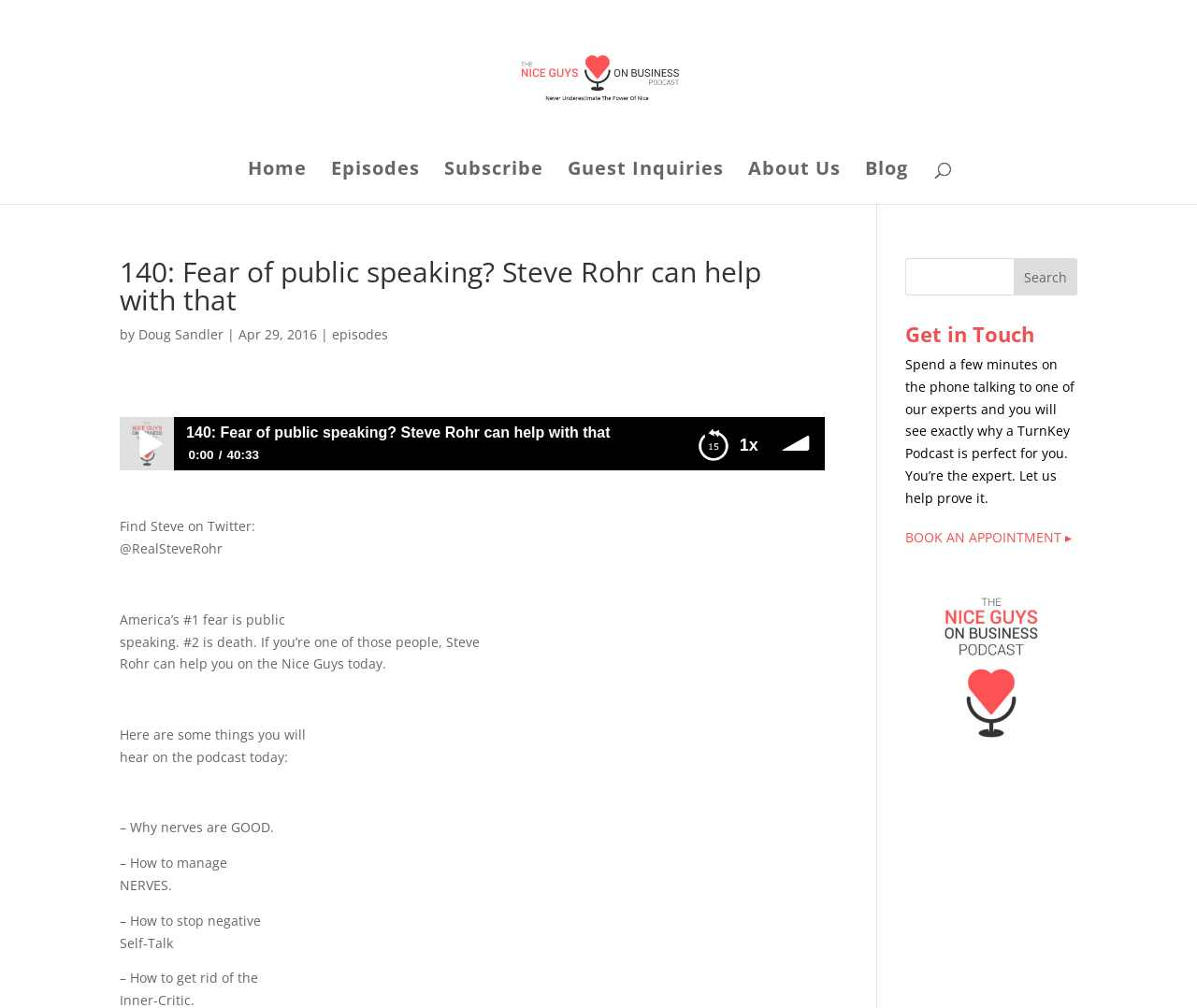Using the description "Home", predict the bounding box of the relevant HTML element.

[0.207, 0.16, 0.256, 0.202]